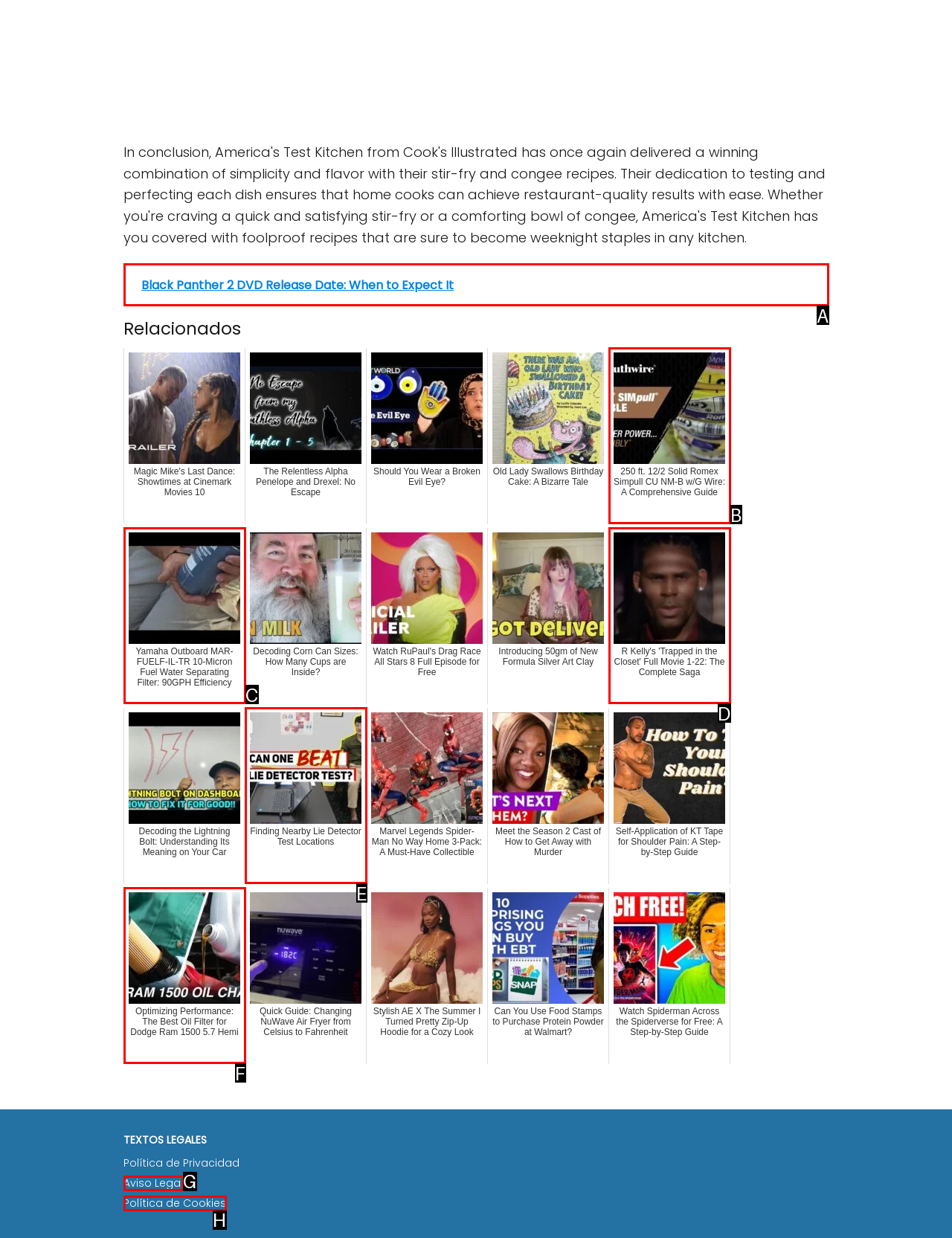Select the option that aligns with the description: Aviso Legal
Respond with the letter of the correct choice from the given options.

G